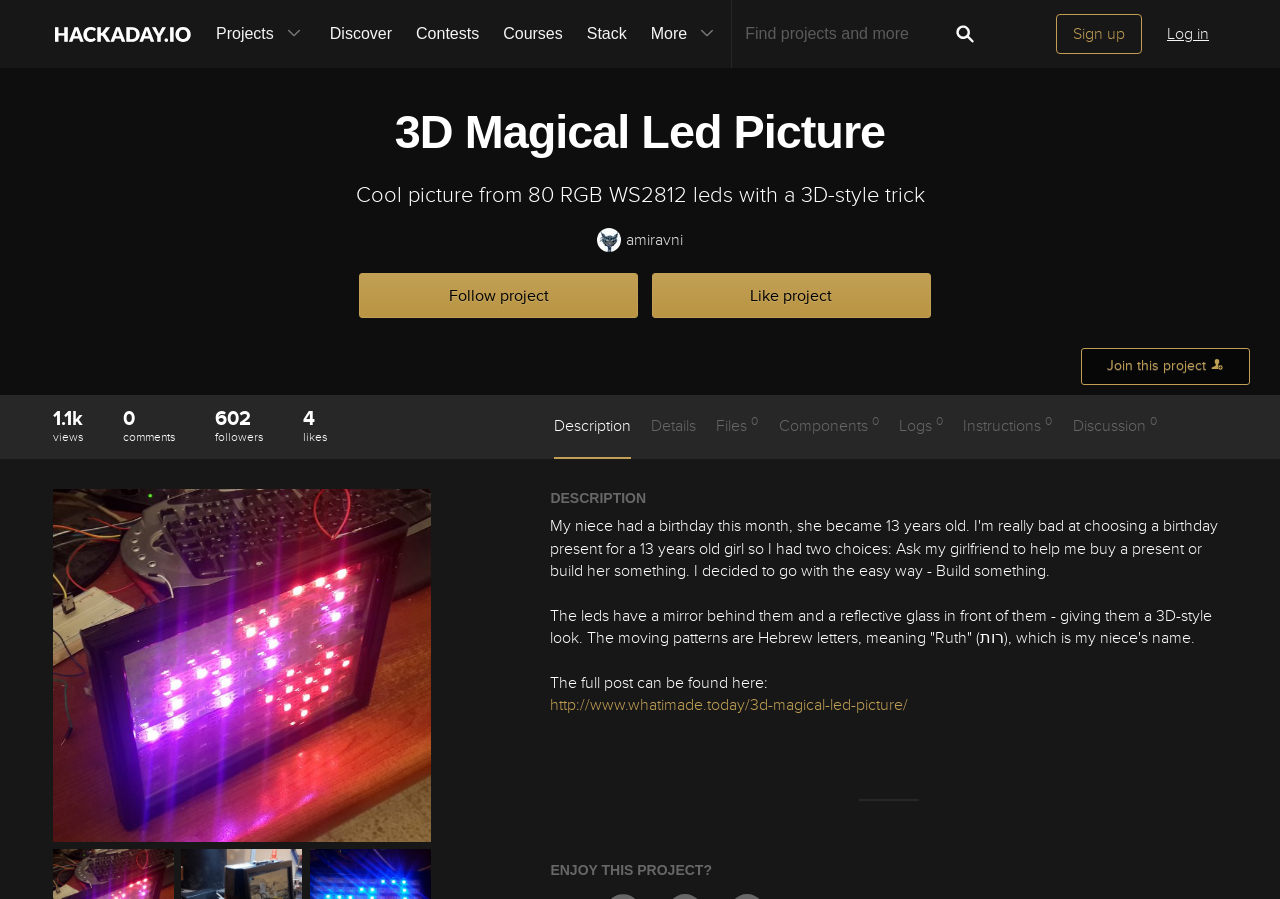Please provide a brief answer to the question using only one word or phrase: 
How many followers does the project have?

602